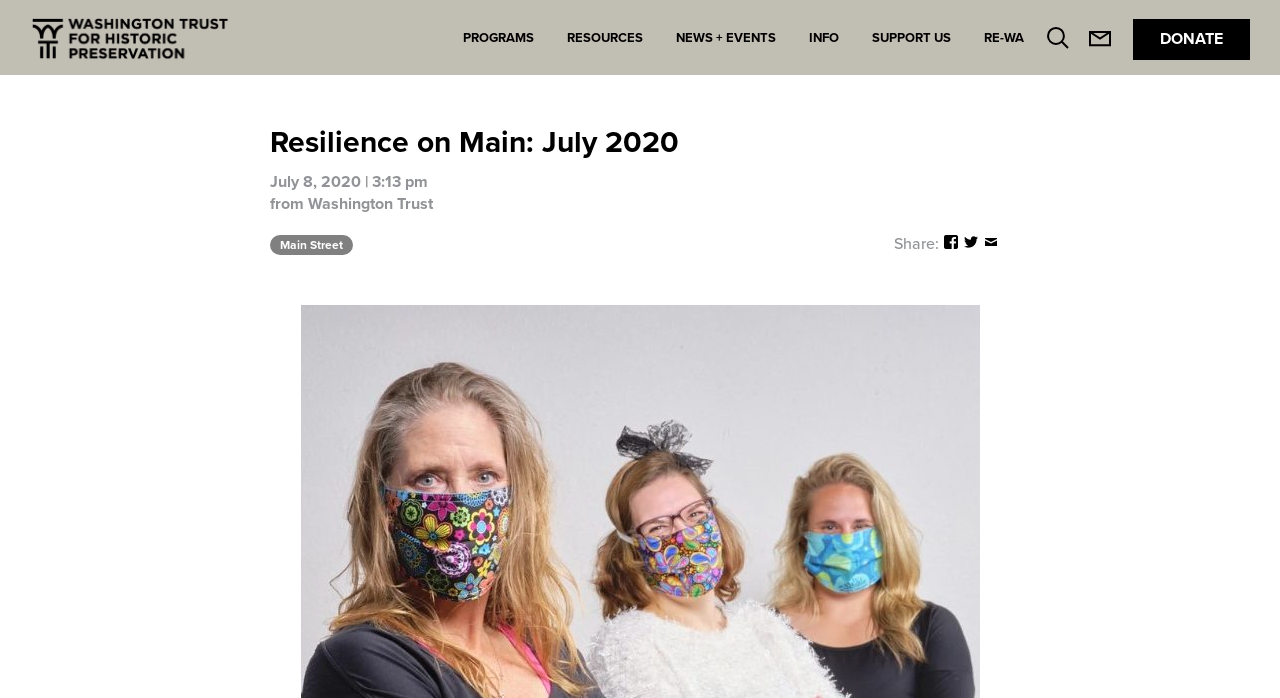Show the bounding box coordinates for the HTML element described as: "Info".

[0.62, 0.0, 0.667, 0.107]